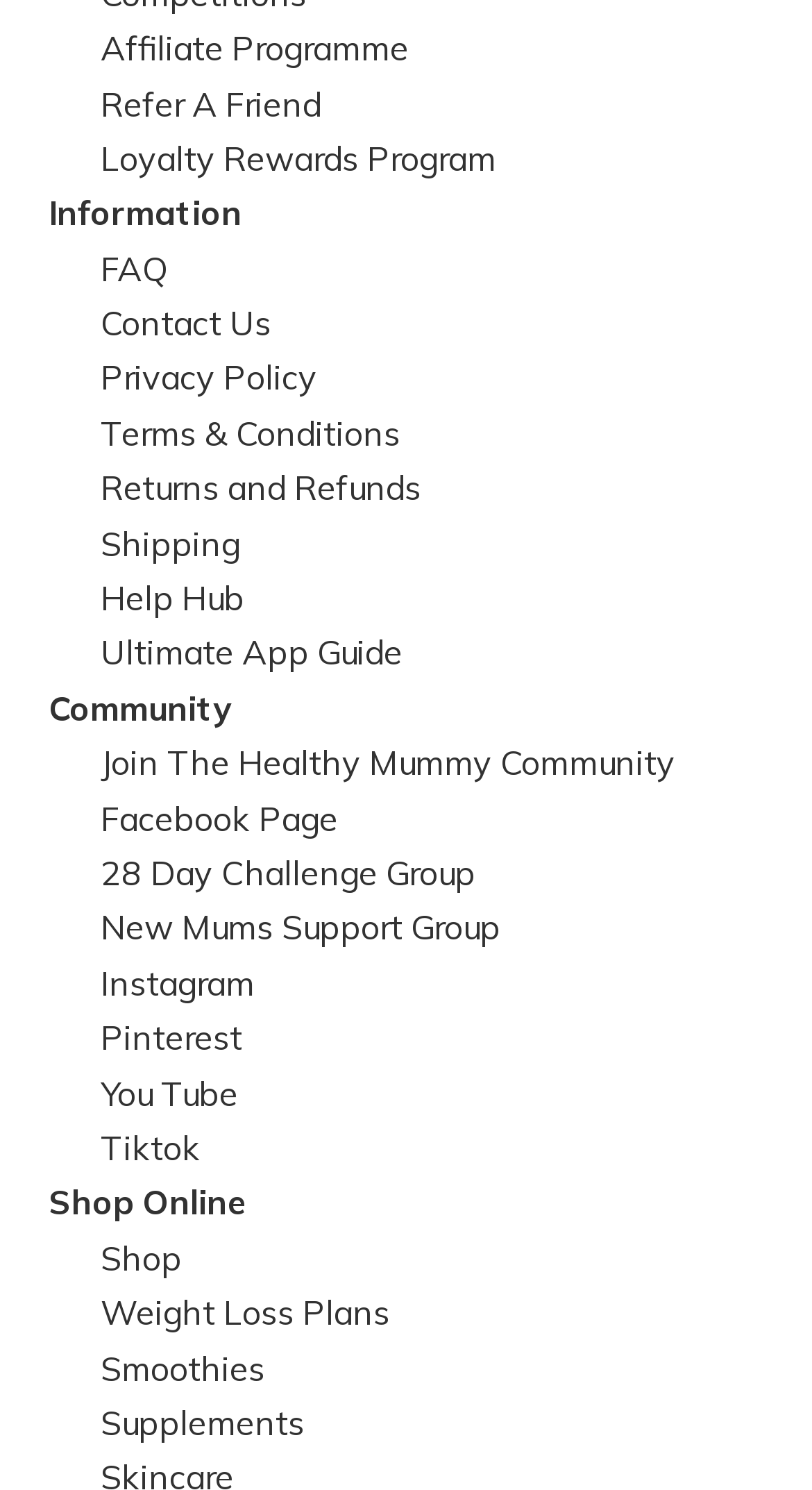Based on the element description: "New Mums Support Group", identify the UI element and provide its bounding box coordinates. Use four float numbers between 0 and 1, [left, top, right, bottom].

[0.124, 0.609, 0.616, 0.637]